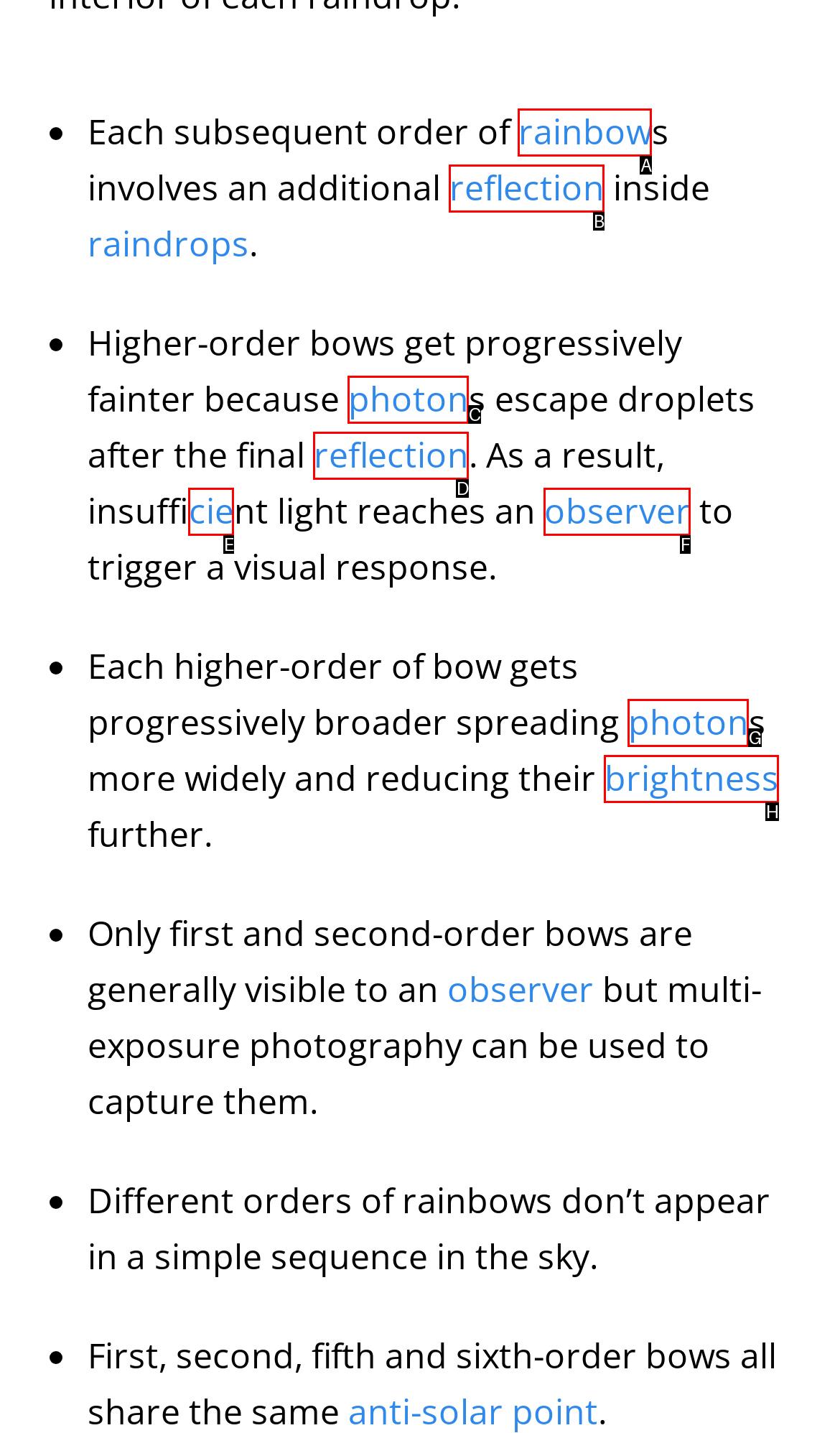Select the letter that corresponds to this element description: rainbow
Answer with the letter of the correct option directly.

A